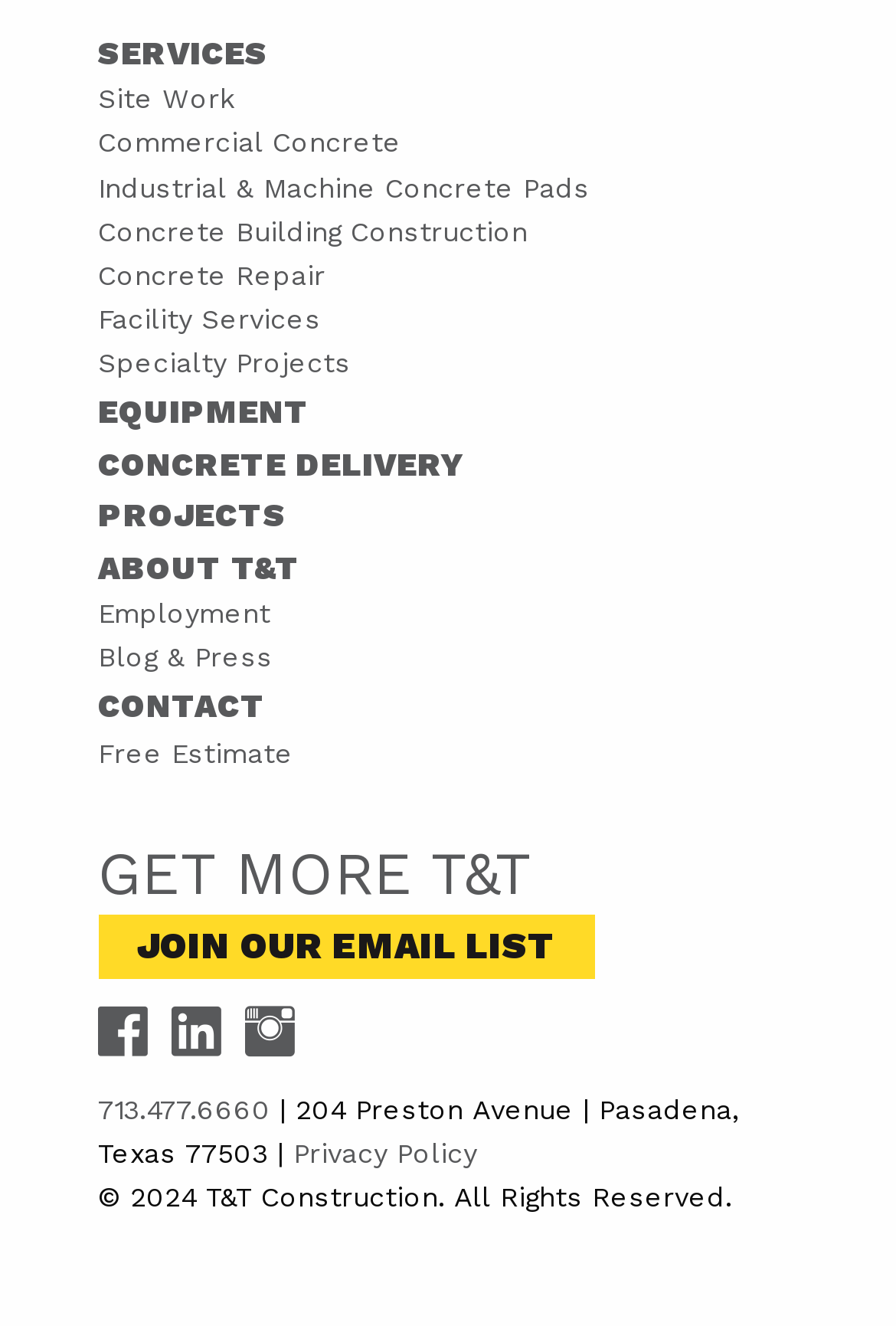Find and provide the bounding box coordinates for the UI element described with: "Enable Chat".

None